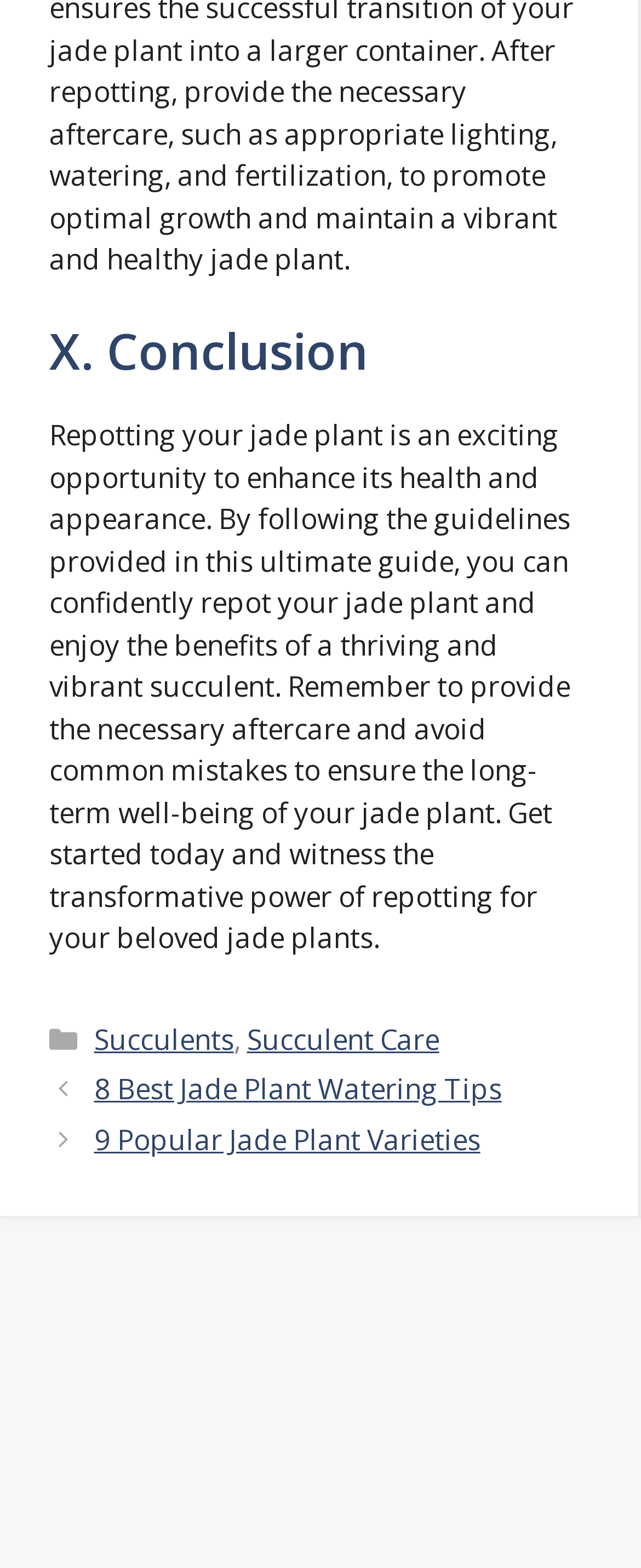Provide the bounding box coordinates for the area that should be clicked to complete the instruction: "Click on the 'Succulents' category".

[0.144, 0.647, 0.359, 0.671]